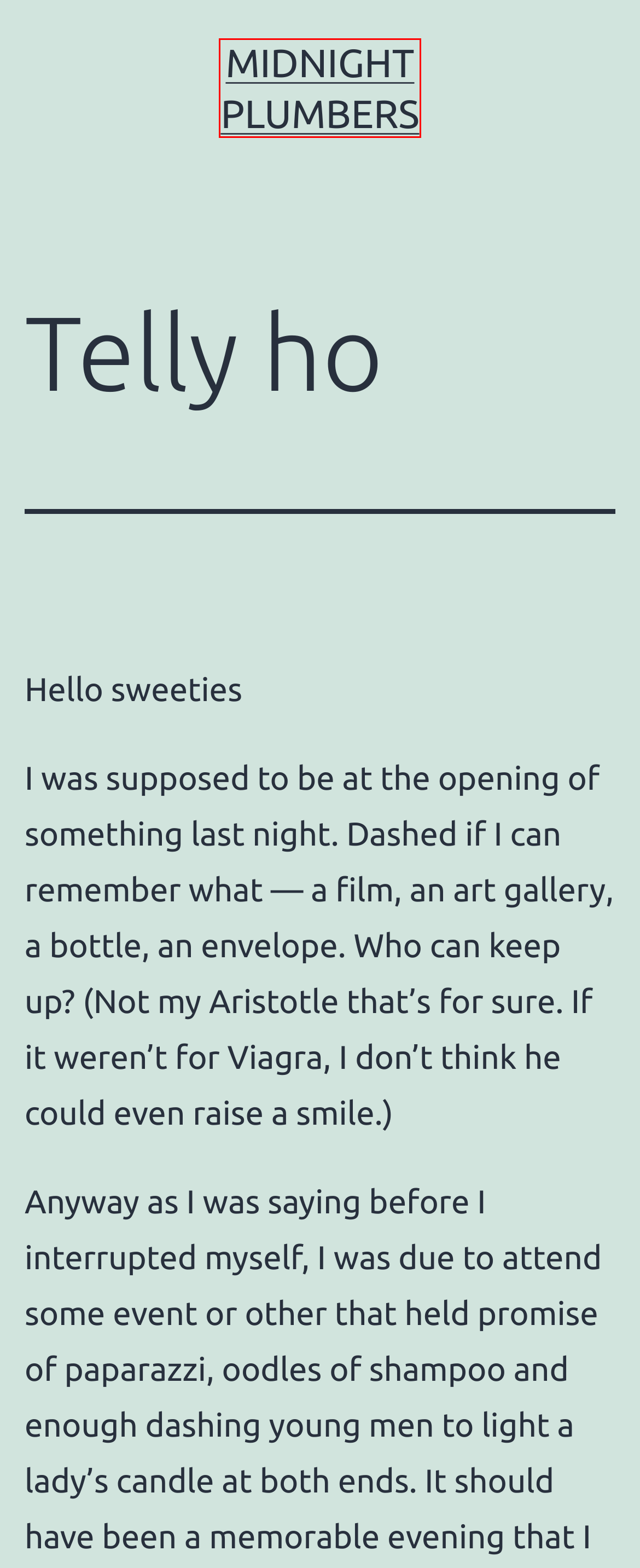Analyze the screenshot of a webpage with a red bounding box and select the webpage description that most accurately describes the new page resulting from clicking the element inside the red box. Here are the candidates:
A. Smith Wigglesworth – Midnight Plumbers
B. Blog Tool, Publishing Platform, and CMS – WordPress.org English (UK)
C. Midnight Plumbers
D. July 2003 – Midnight Plumbers
E. Red Nose Day – Midnight Plumbers
F. All About Plumbing – Midnight Plumbers
G. September 2004 – Midnight Plumbers
H. March 2007 – Midnight Plumbers

C